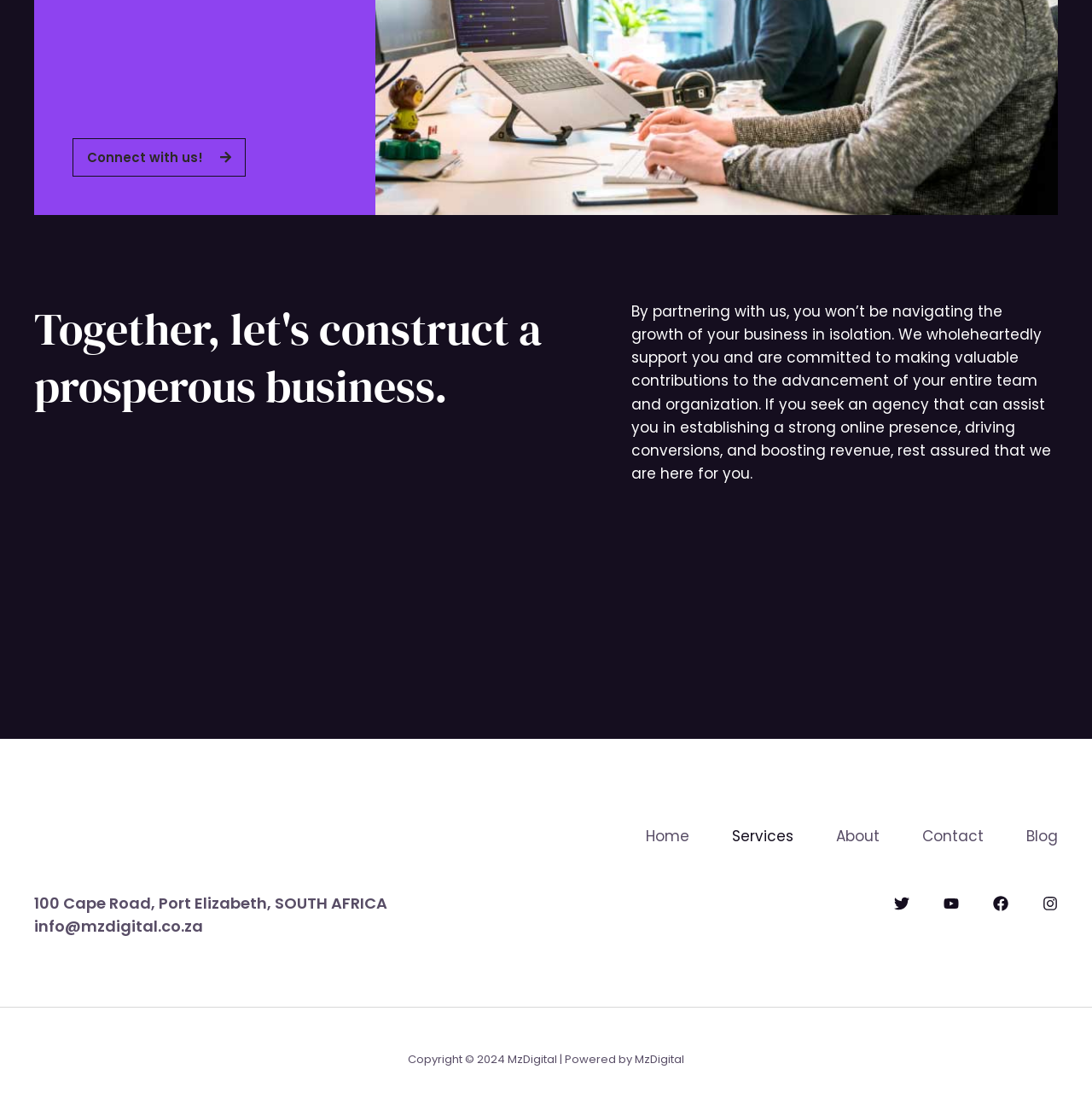For the element described, predict the bounding box coordinates as (top-left x, top-left y, bottom-right x, bottom-right y). All values should be between 0 and 1. Element description: Quick View

None